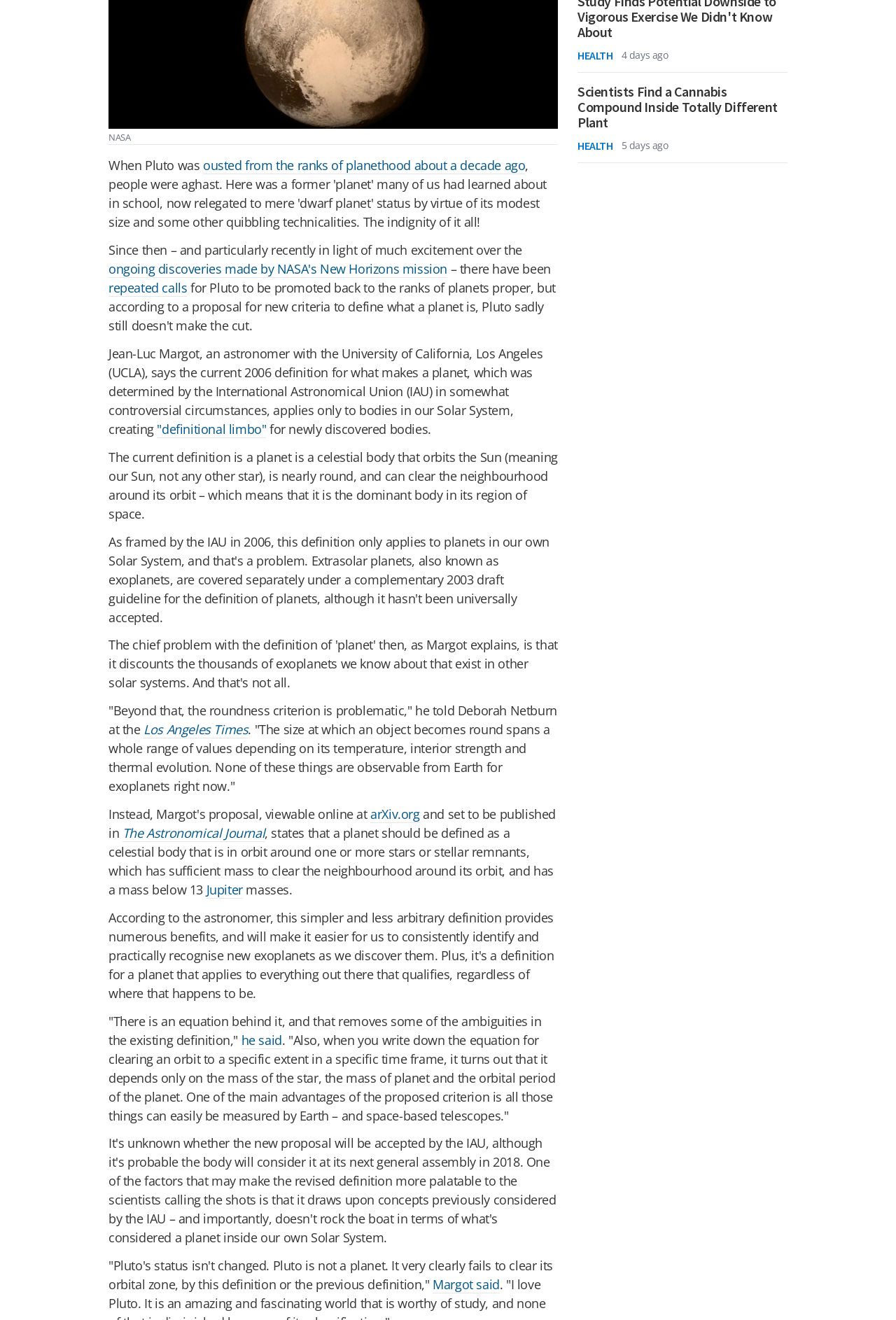Extract the bounding box of the UI element described as: "he said".

[0.269, 0.781, 0.315, 0.795]